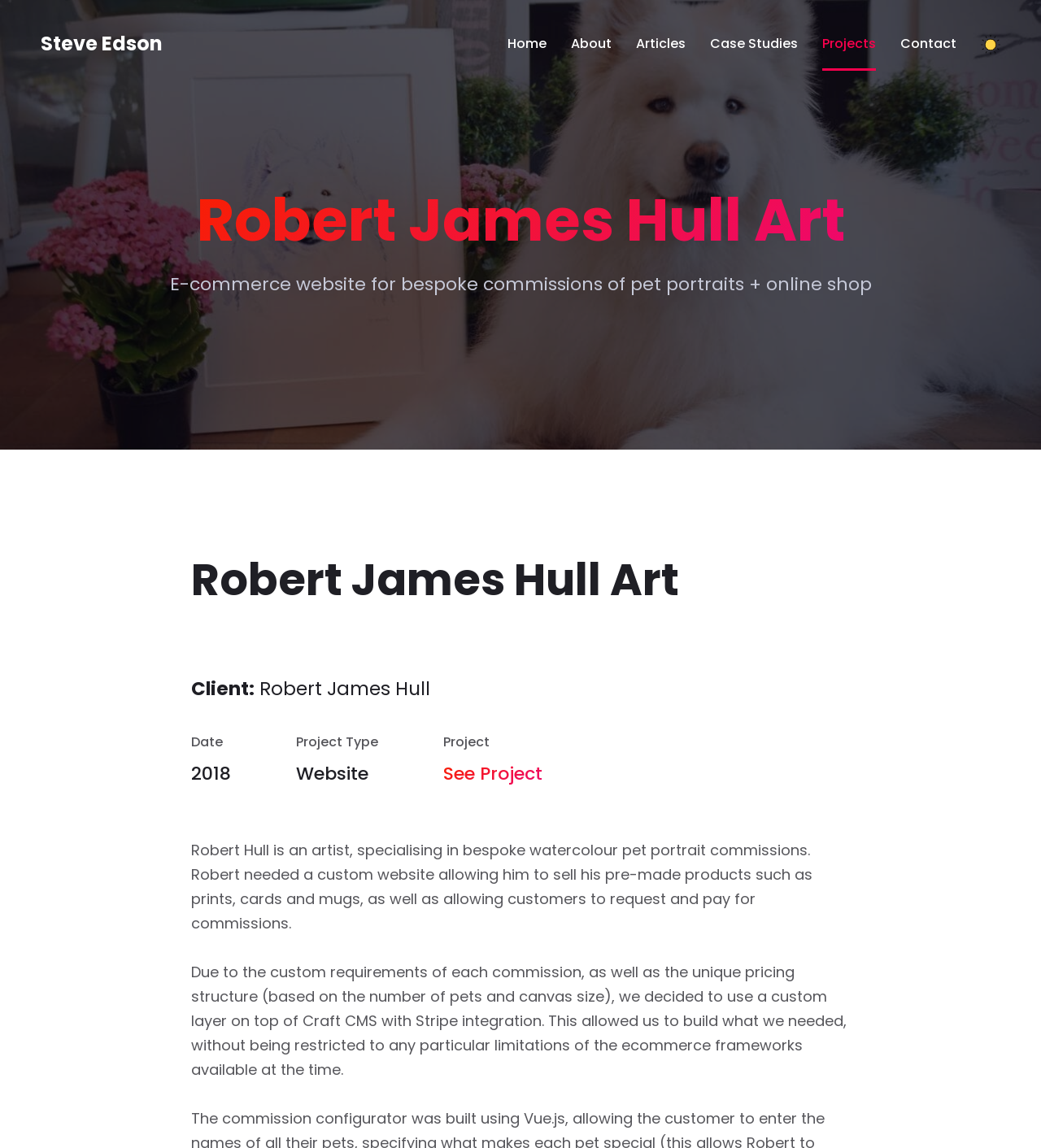Find the UI element described as: "Contact" and predict its bounding box coordinates. Ensure the coordinates are four float numbers between 0 and 1, [left, top, right, bottom].

[0.865, 0.014, 0.919, 0.062]